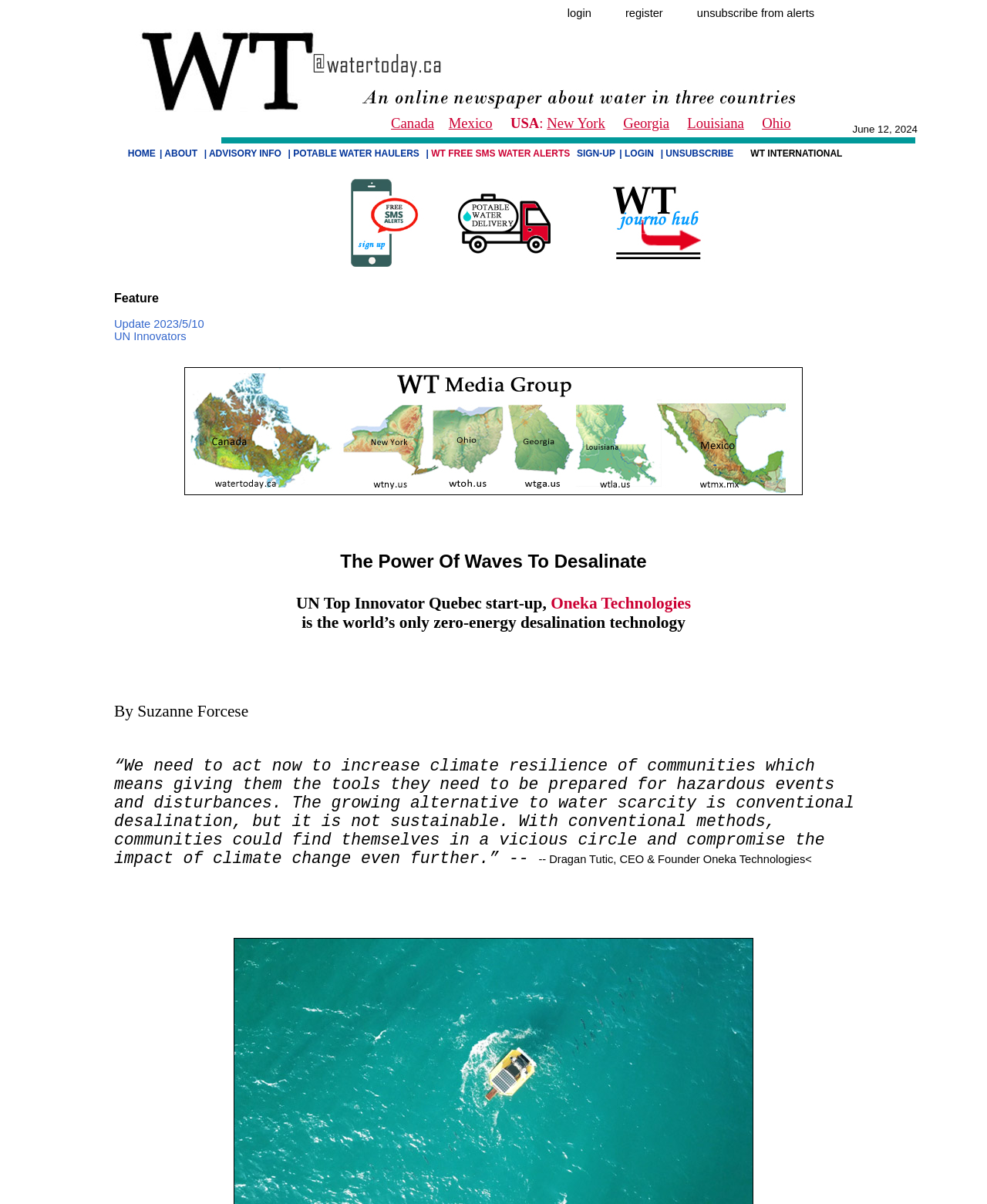What is the country mentioned in the article?
Using the details from the image, give an elaborate explanation to answer the question.

I found the country 'Quebec' mentioned in the heading element which mentions 'Quebec start-up, Oneka Technologies is the world’s only zero-energy desalination technology'.